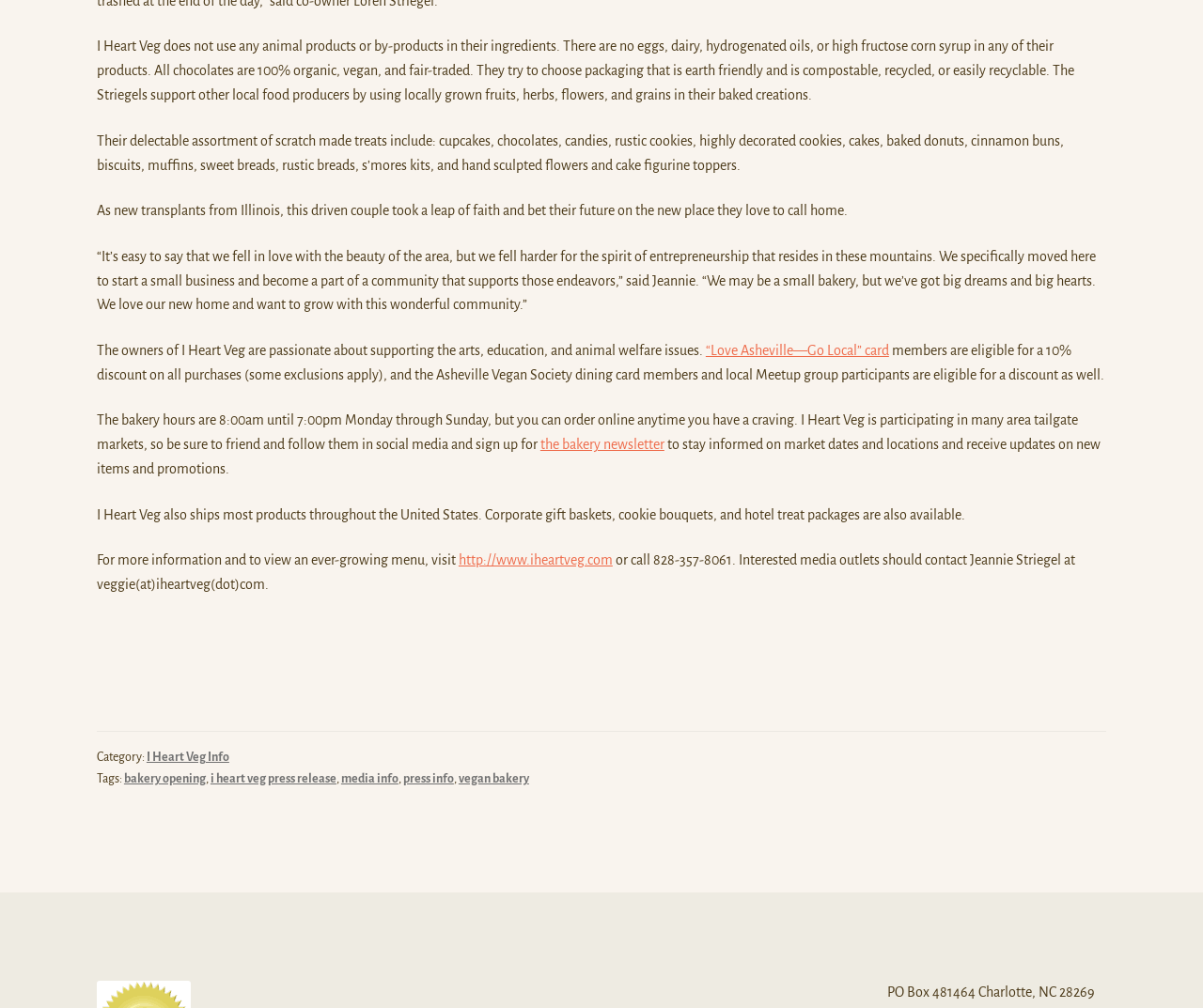What is the discount offered to 'Love Asheville—Go Local' card members?
Use the information from the screenshot to give a comprehensive response to the question.

According to the webpage, members of the 'Love Asheville—Go Local' card are eligible for a 10% discount on all purchases, with some exclusions applying.